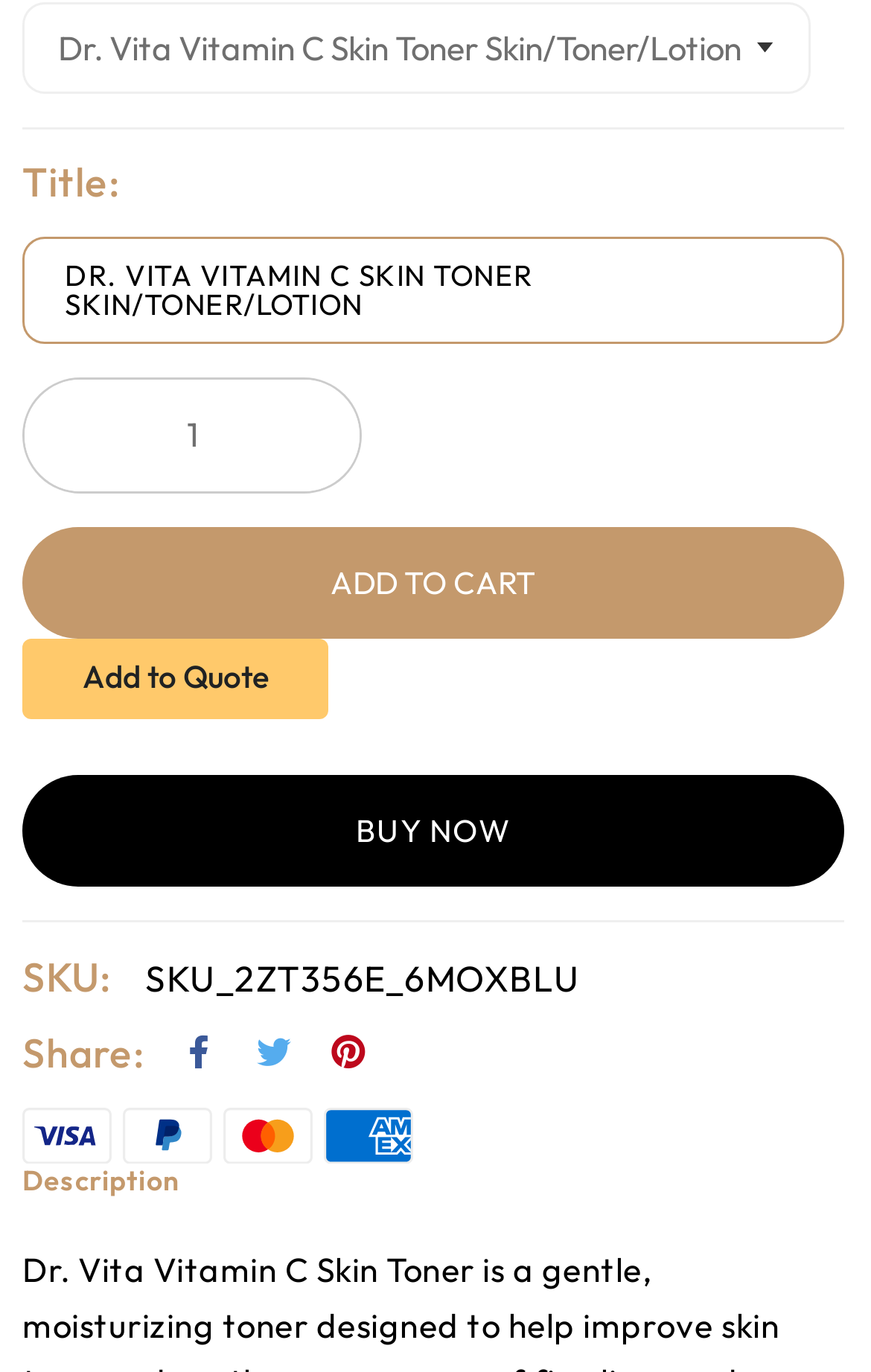Please respond in a single word or phrase: 
What is the SKU of the product?

SKU_2ZT356E_6MOXBLU